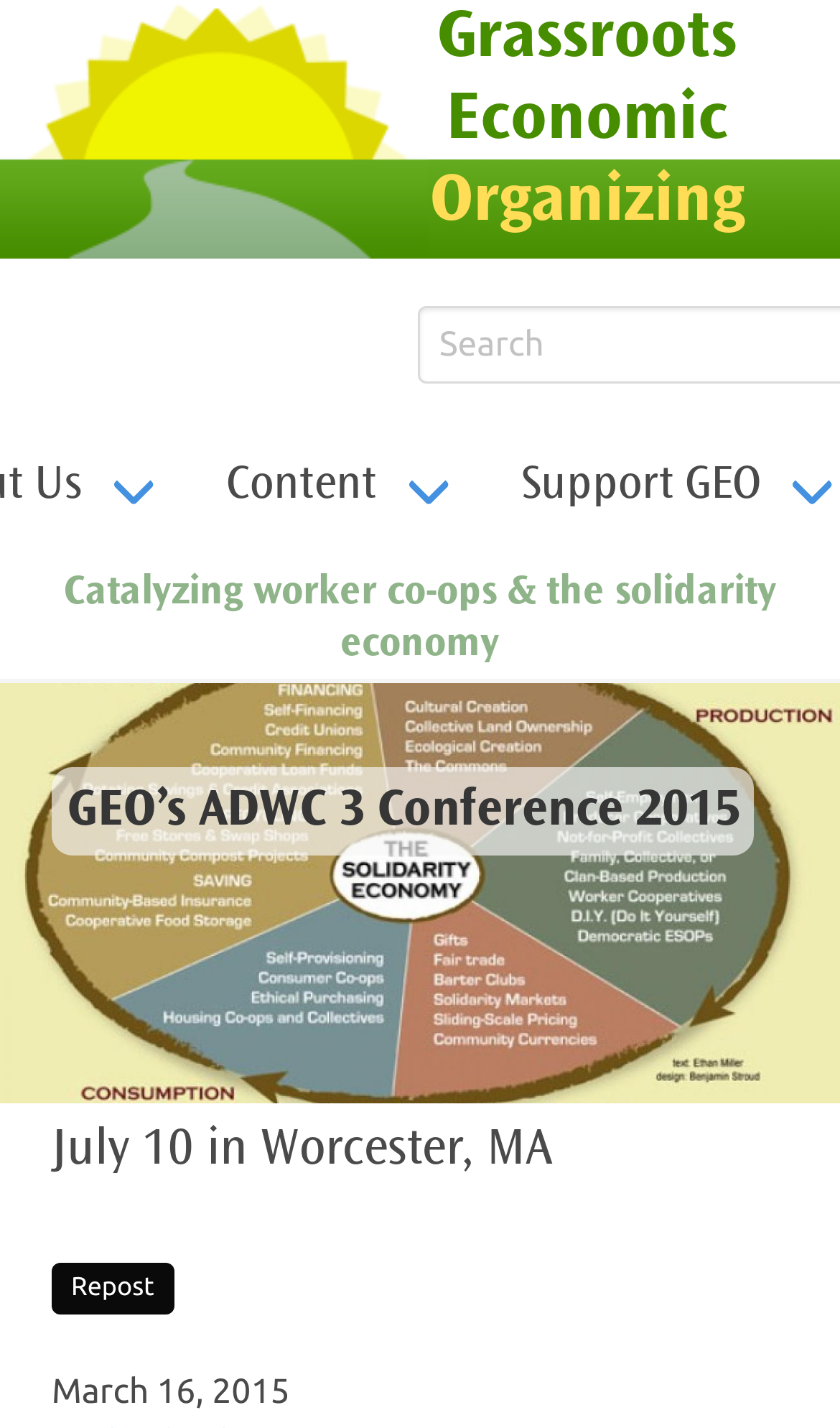What is the name of the organization?
Please answer the question with a detailed and comprehensive explanation.

I found the answer by looking at the link 'Grassroots Economic Organizing Home' which is located at the top left of the webpage, and also the link 'Grassroots Economic Organizing' which is located at the top right of the webpage.